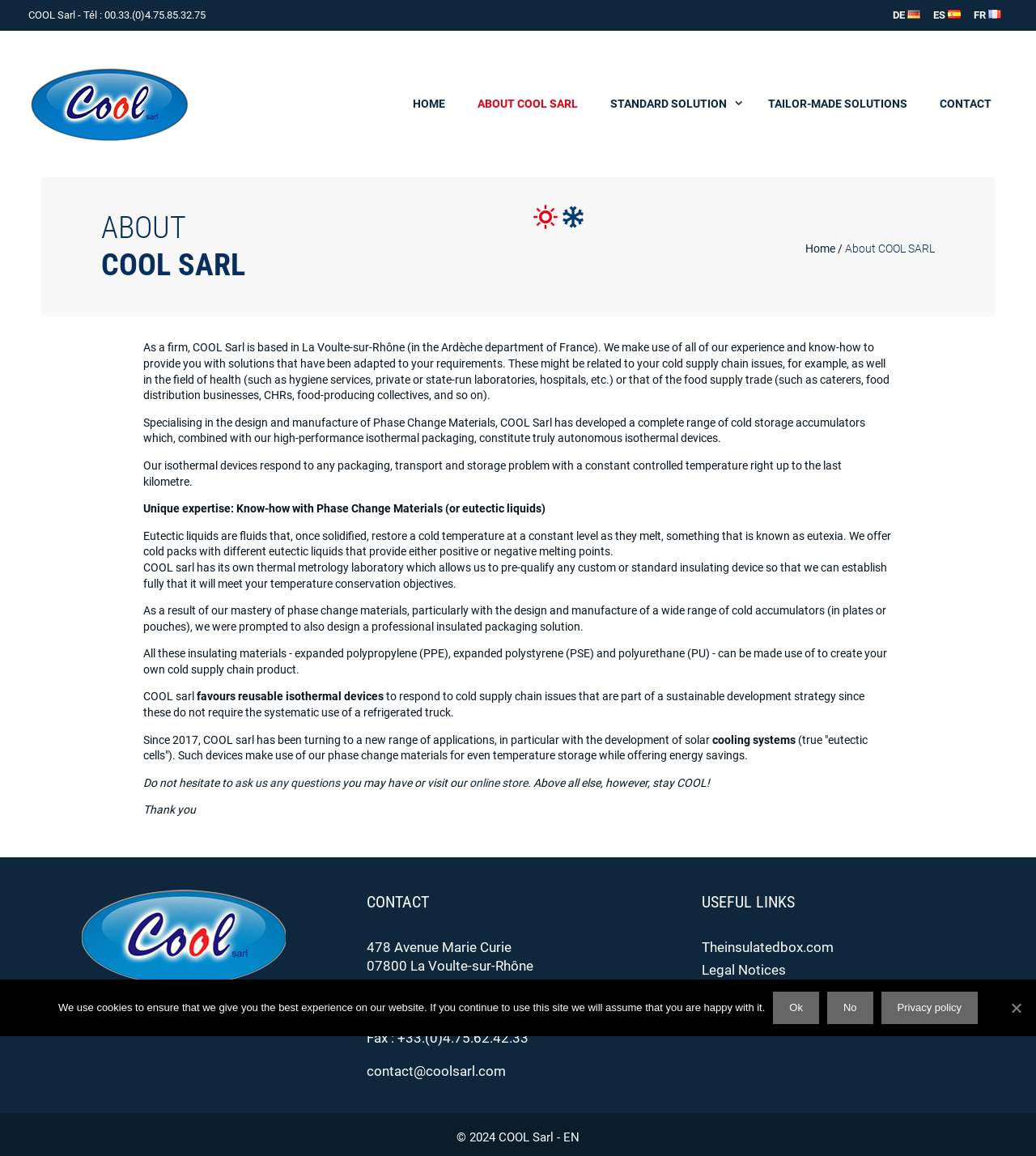Where is COOL Sarl based?
We need a detailed and meticulous answer to the question.

I found this information in the 'ABOUT COOL SARL' section, where it says 'As a firm, COOL Sarl is based in La Voulte-sur-Rhône (in the Ardèche department of France).'.